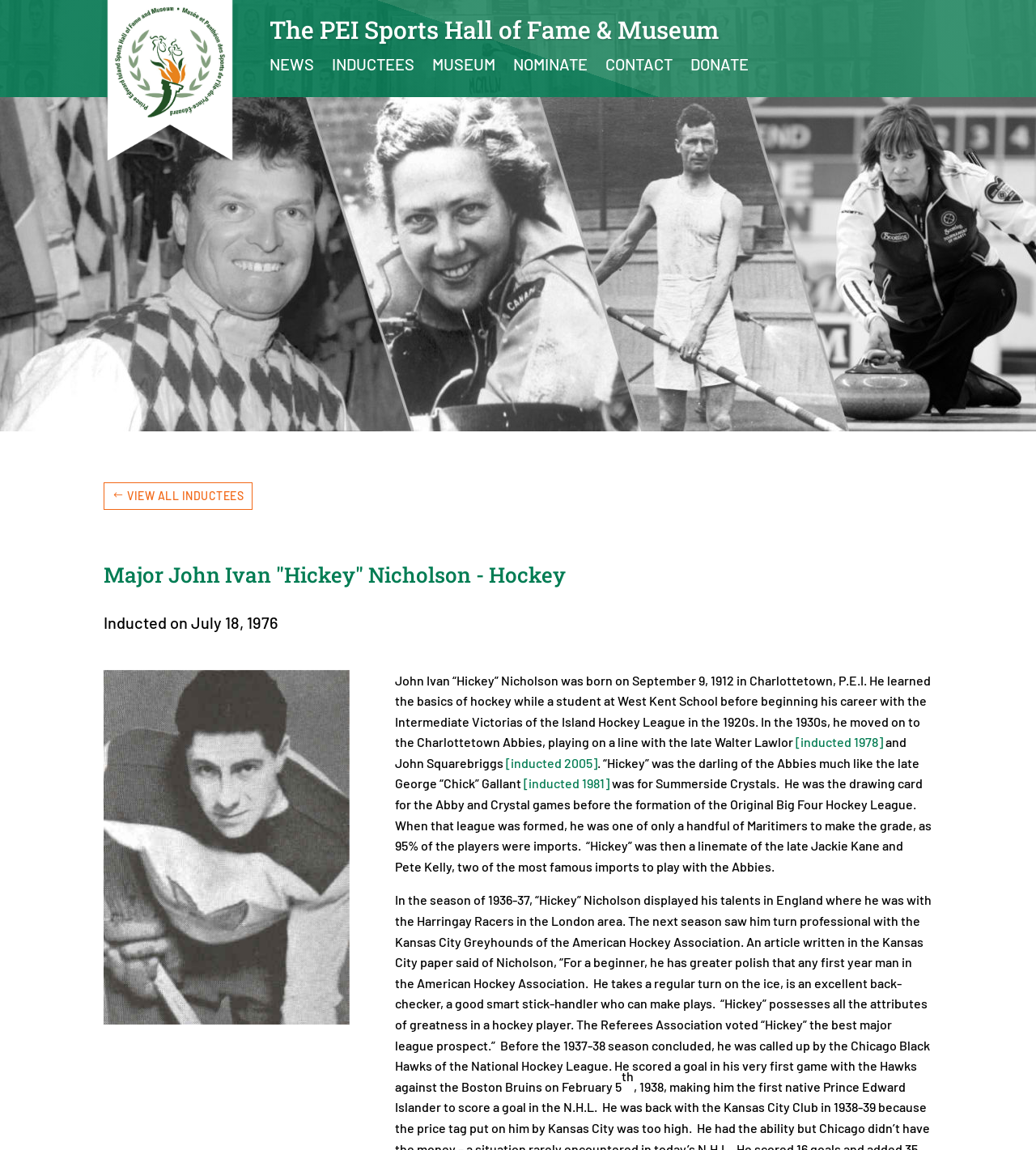Locate the bounding box coordinates of the area that needs to be clicked to fulfill the following instruction: "Visit the MUSEUM page". The coordinates should be in the format of four float numbers between 0 and 1, namely [left, top, right, bottom].

[0.417, 0.051, 0.478, 0.066]